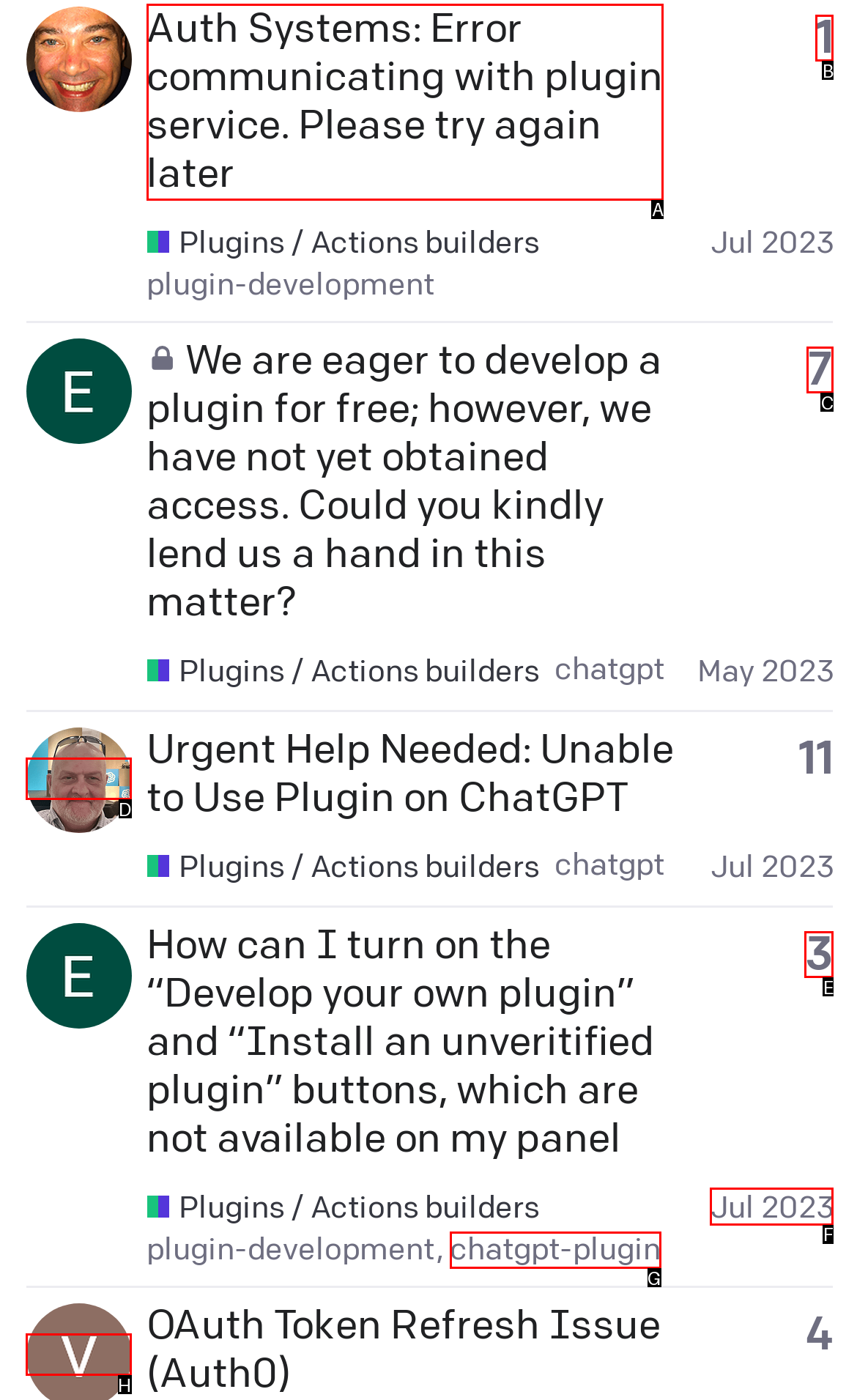Choose the HTML element that should be clicked to achieve this task: Read topic about Auth Systems error
Respond with the letter of the correct choice.

A